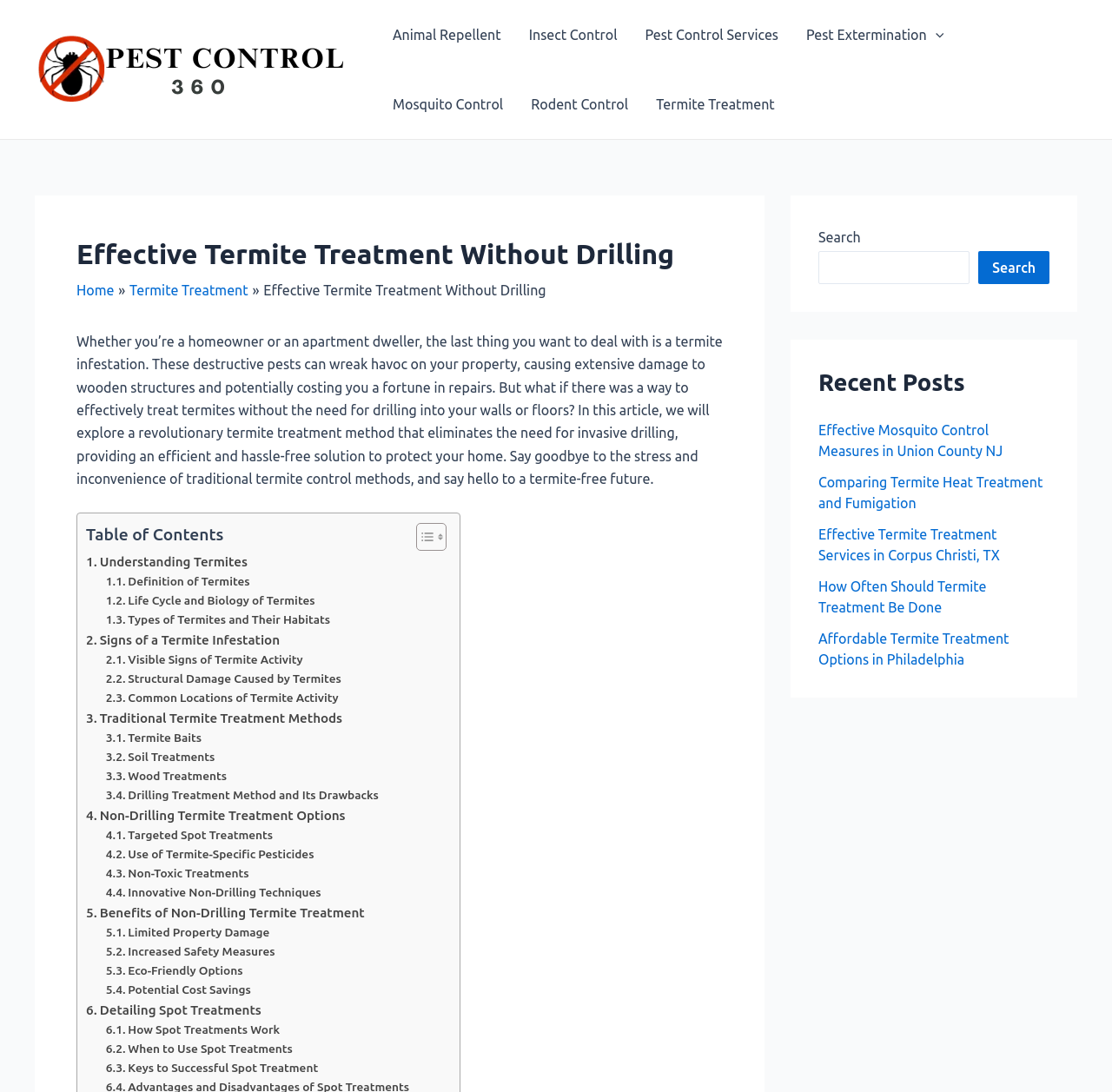Find and provide the bounding box coordinates for the UI element described here: "Traditional Termite Treatment Methods". The coordinates should be given as four float numbers between 0 and 1: [left, top, right, bottom].

[0.077, 0.648, 0.308, 0.668]